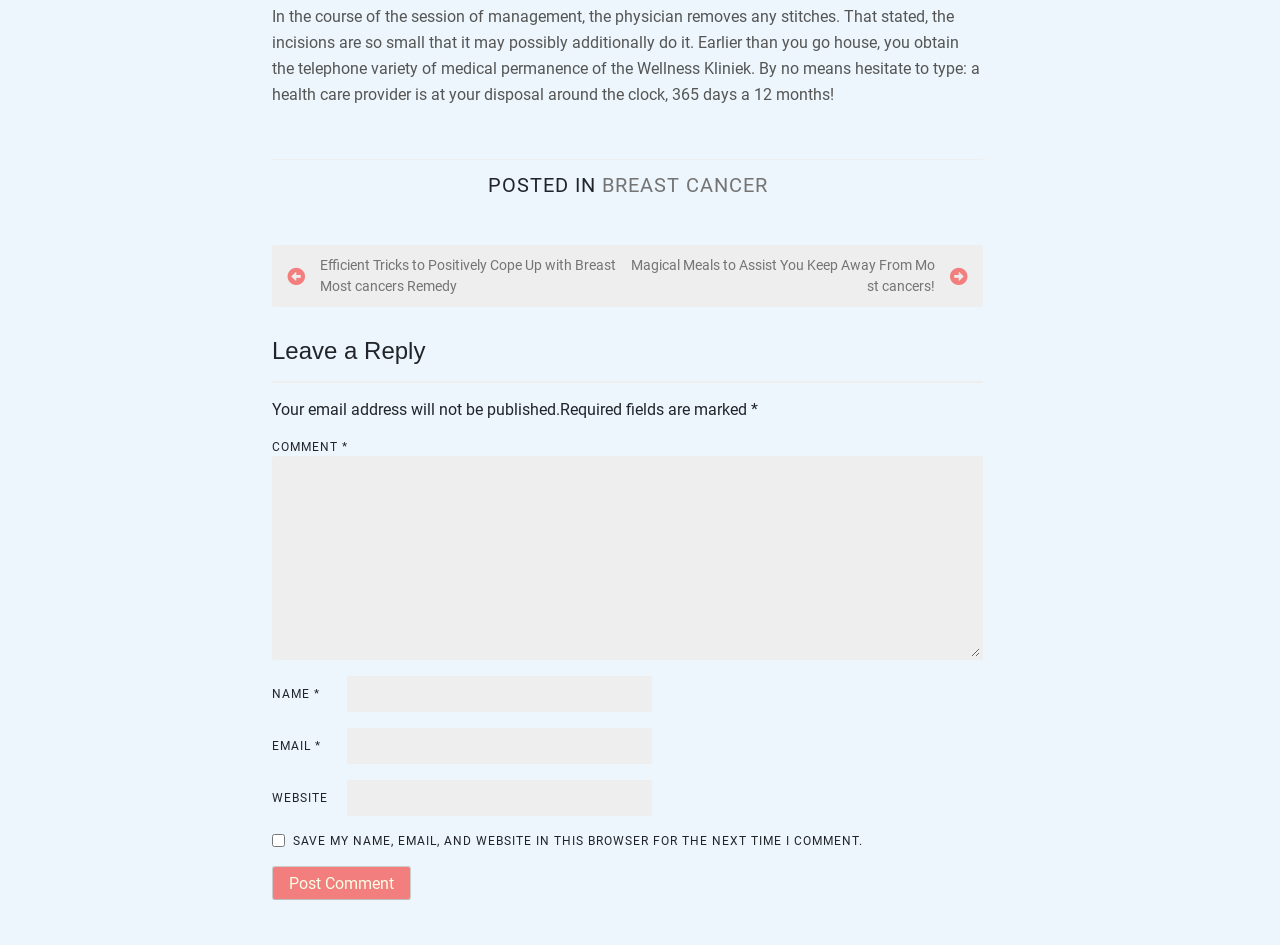Show me the bounding box coordinates of the clickable region to achieve the task as per the instruction: "Click on the 'BREAST CANCER' link".

[0.47, 0.183, 0.6, 0.208]